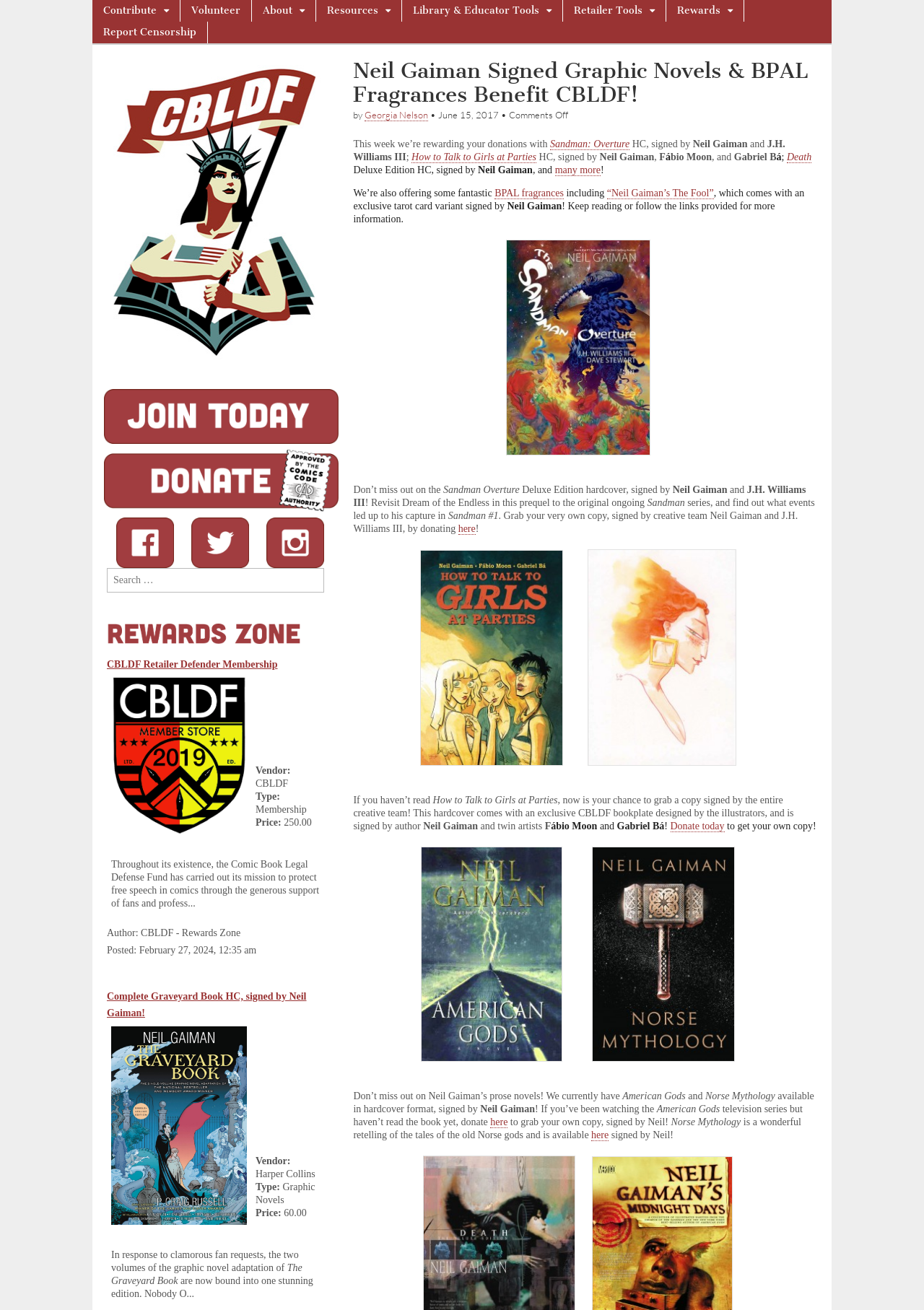Using the description "Resources", locate and provide the bounding box of the UI element.

[0.342, 0.0, 0.434, 0.016]